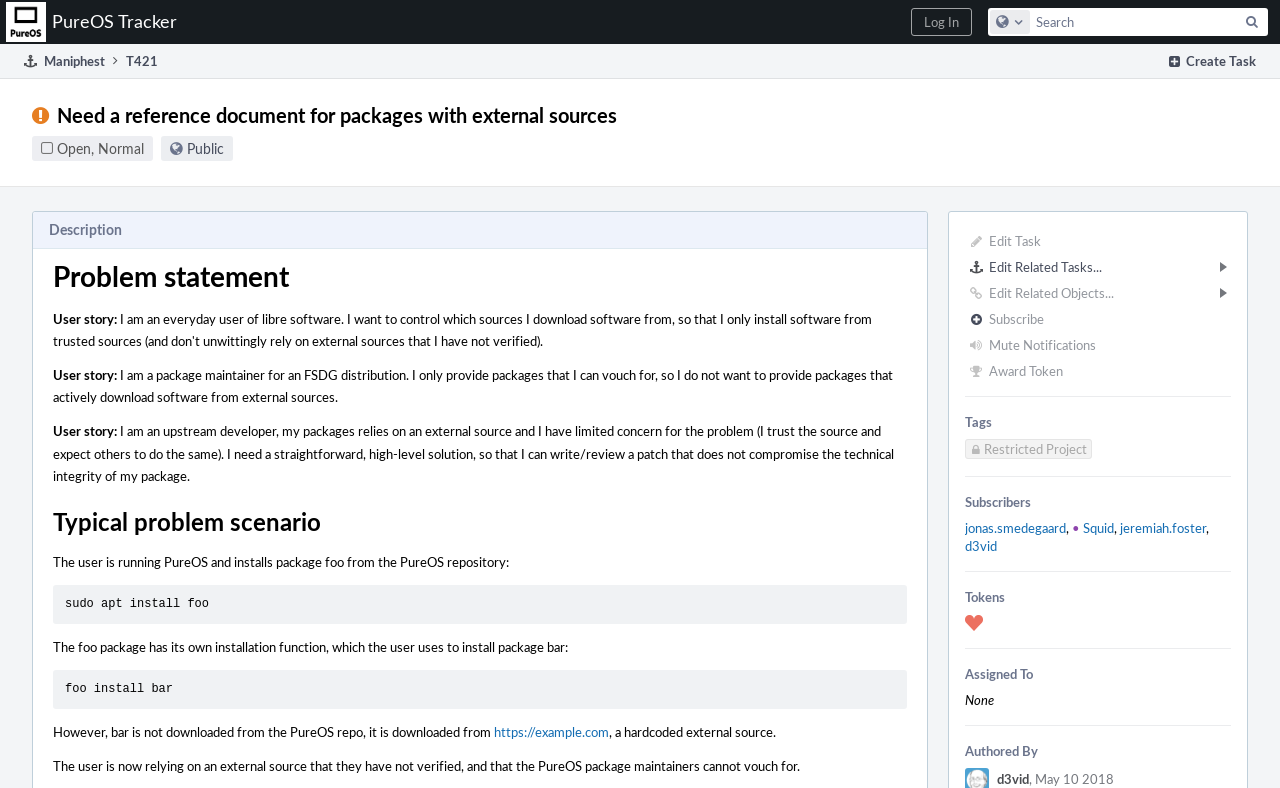Describe the webpage in detail, including text, images, and layout.

This webpage appears to be a task or issue tracking page, specifically focused on a task labeled "T421 Need a reference document for packages with external sources". 

At the top left, there is a link to "Home PureOS Tracker". On the top right, there is a search bar with a search button and a configure global search button next to it. Below the search bar, there are several links and buttons, including "Create Task", "Maniphest", "Log In", and a button with a search icon.

The main content of the page is divided into several sections. The first section displays the task title and its status, which is "Open, Normal, Public". Below this section, there are several links to edit the task, edit related tasks, edit related objects, subscribe, mute notifications, and award tokens.

The next section displays information about the task, including tags, a restricted project label, subscribers, and tokens. The subscribers are listed with links to their profiles, and the tokens include a "Love" token awarded by a user.

Further down, there are sections for assigned to, authored by, and description. The description section is divided into several subsections, including problem statement, typical problem scenario, and user story. These subsections contain paragraphs of text describing the problem and scenario, including code snippets and a link to an external source.

Overall, this webpage appears to be a detailed task tracking page with various sections and links to related information.